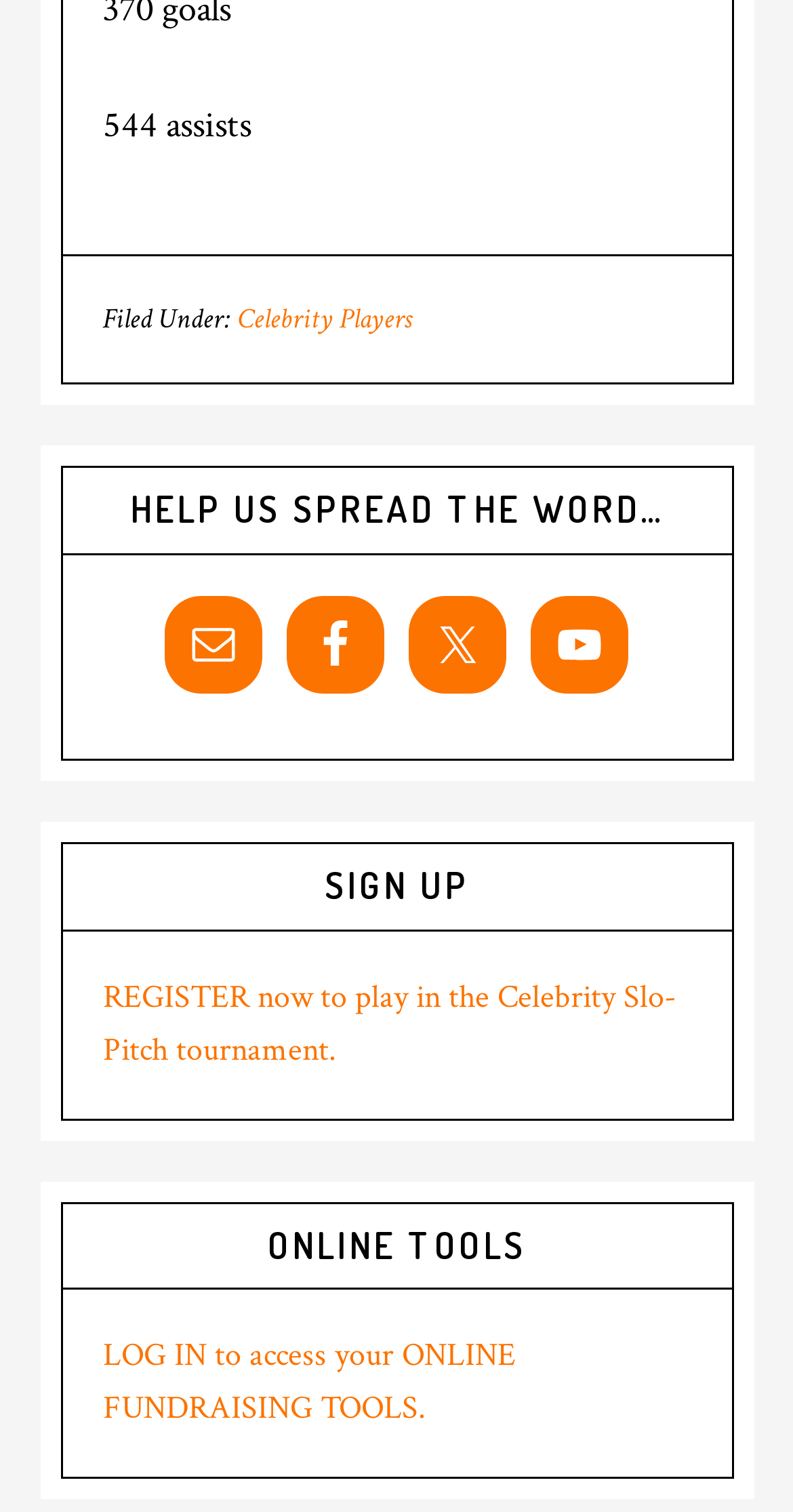What is the category under which the 'Celebrity Players' link is filed?
Deliver a detailed and extensive answer to the question.

I found the StaticText element with the text 'Filed Under:' above the link element with the text 'Celebrity Players', which suggests that the category under which the 'Celebrity Players' link is filed is 'Filed Under:'.